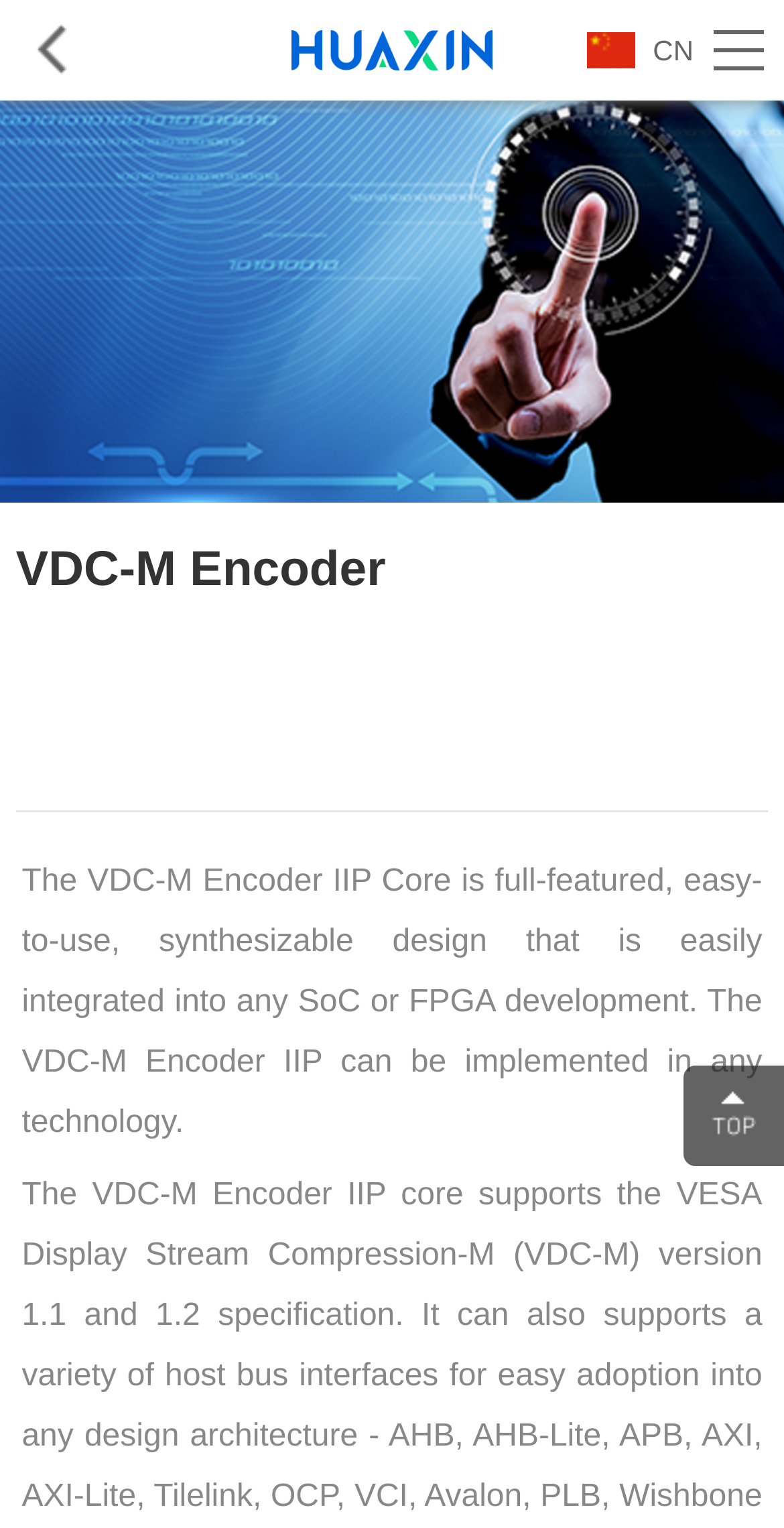What is the technology of the VDC-M Encoder IIP?
Based on the image, give a concise answer in the form of a single word or short phrase.

Any technology